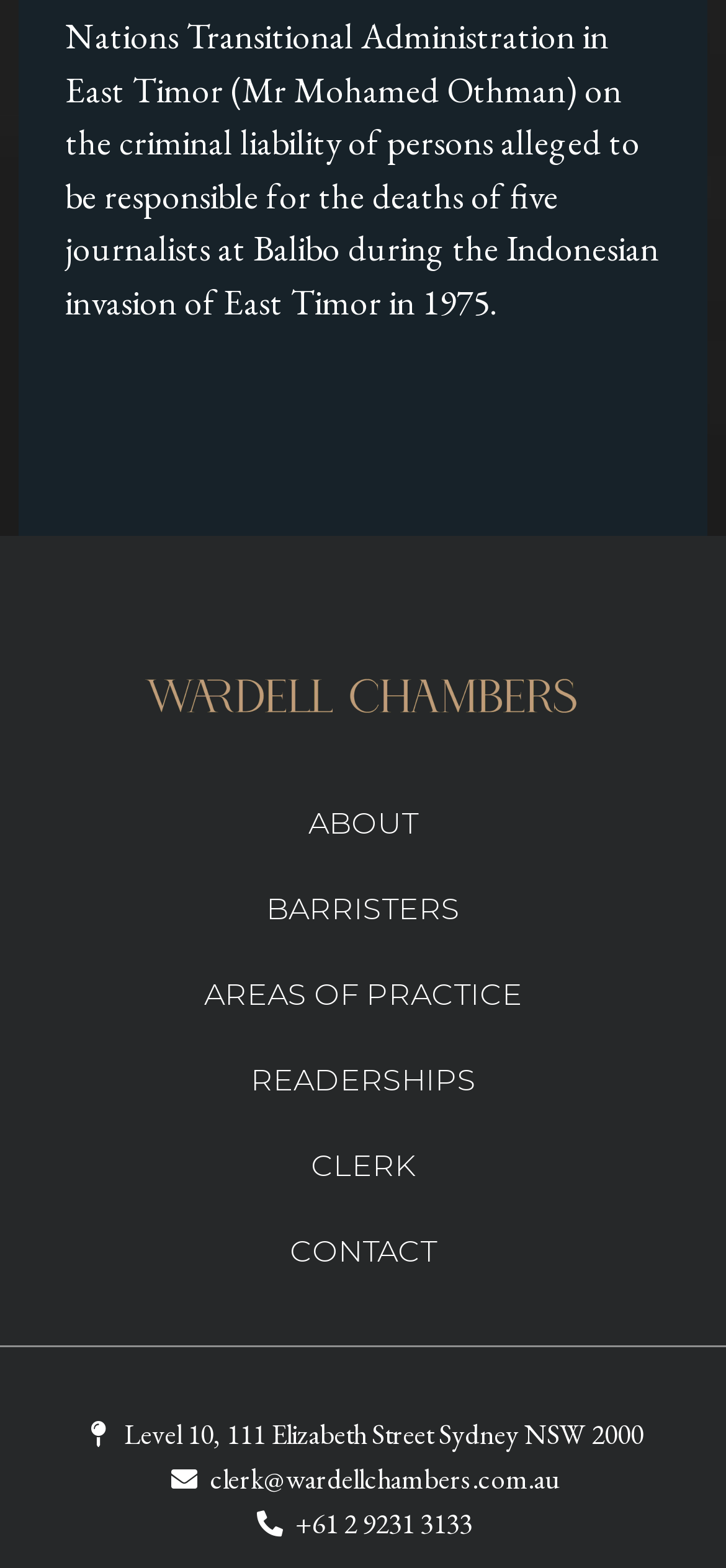Using the details in the image, give a detailed response to the question below:
What are the areas of practice offered by Wardell Chambers?

Although there is a link element with the text 'AREAS OF PRACTICE', it does not provide a direct answer to this question. The link likely leads to a separate webpage with more information.